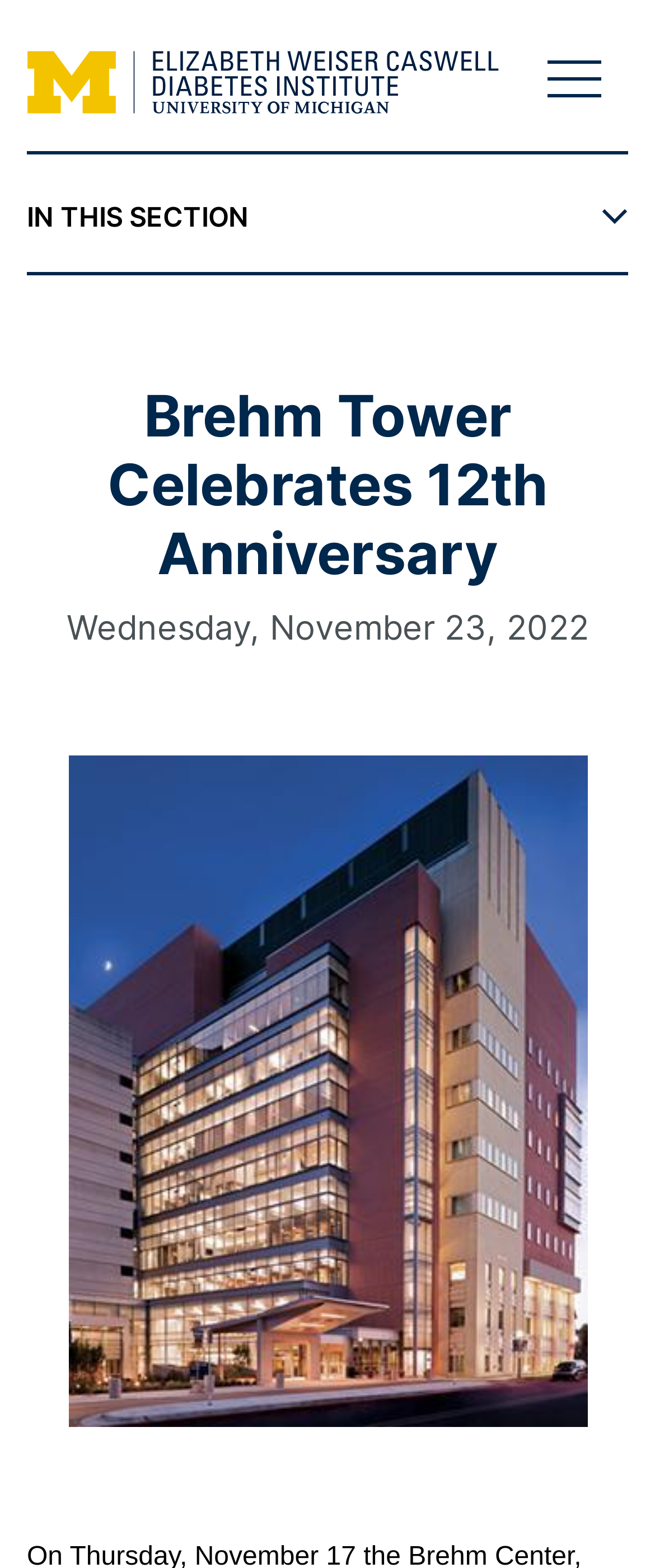What is the date of the anniversary celebration?
Please use the image to provide a one-word or short phrase answer.

Wednesday, November 23, 2022